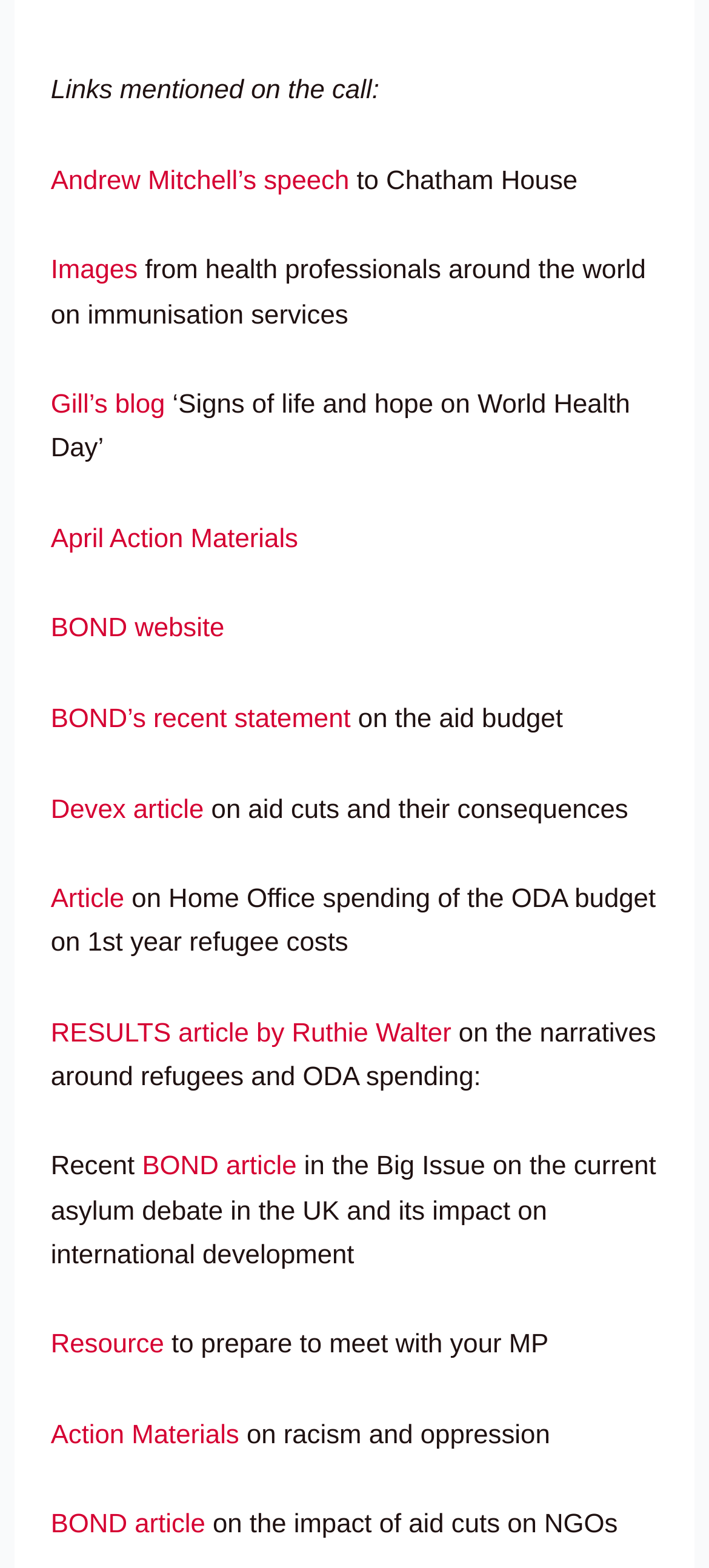Answer the following in one word or a short phrase: 
What is the title of Gill's blog post?

Signs of life and hope on World Health Day